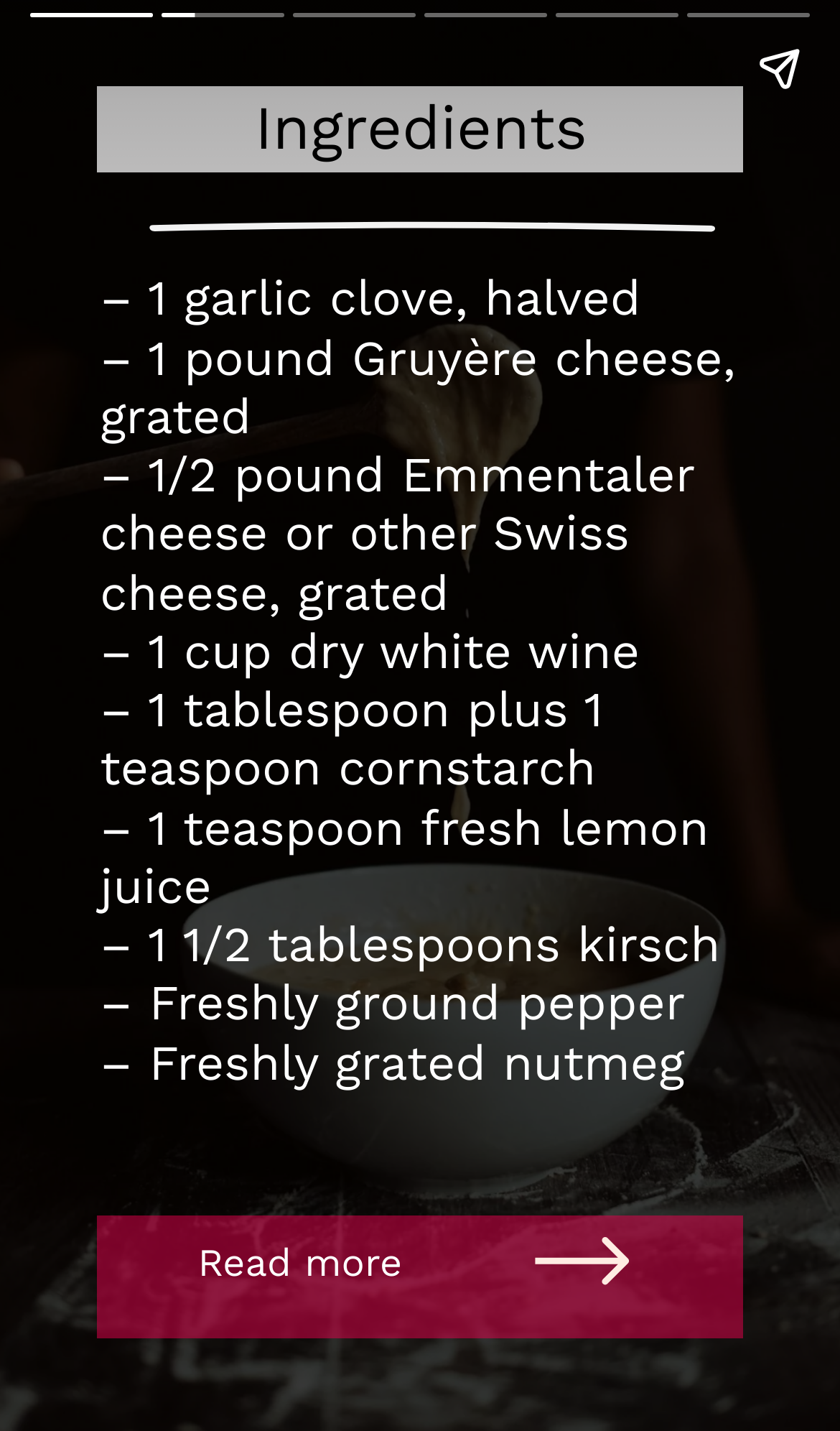Locate the headline of the webpage and generate its content.

Classic Swiss Cheese Fondue